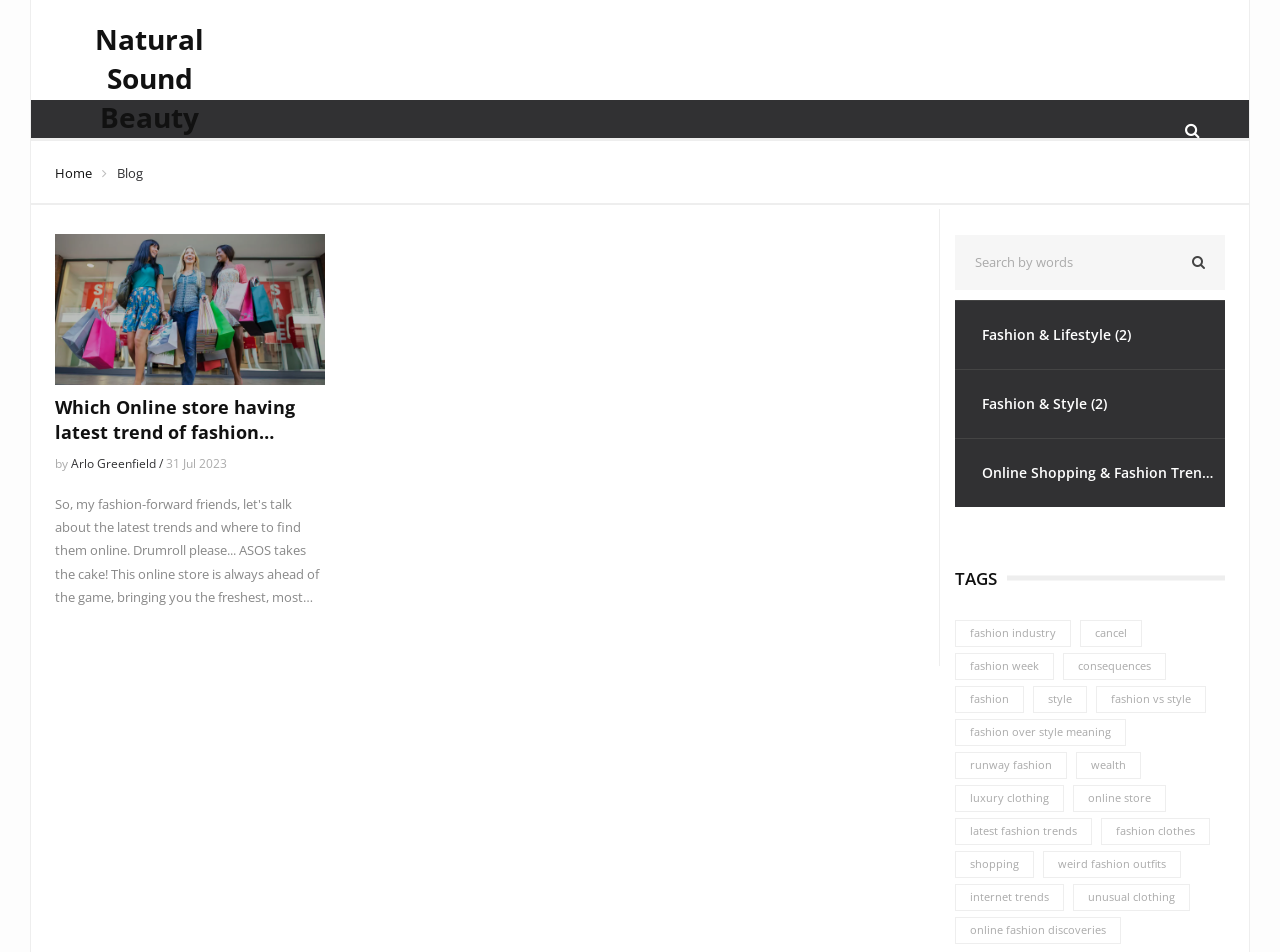What is the category of the posts on this page?
Can you give a detailed and elaborate answer to the question?

I determined this by looking at the heading 'Posts by category: Online Shopping & Fashion Trends' which indicates that the posts on this page are categorized under Online Shopping & Fashion Trends.